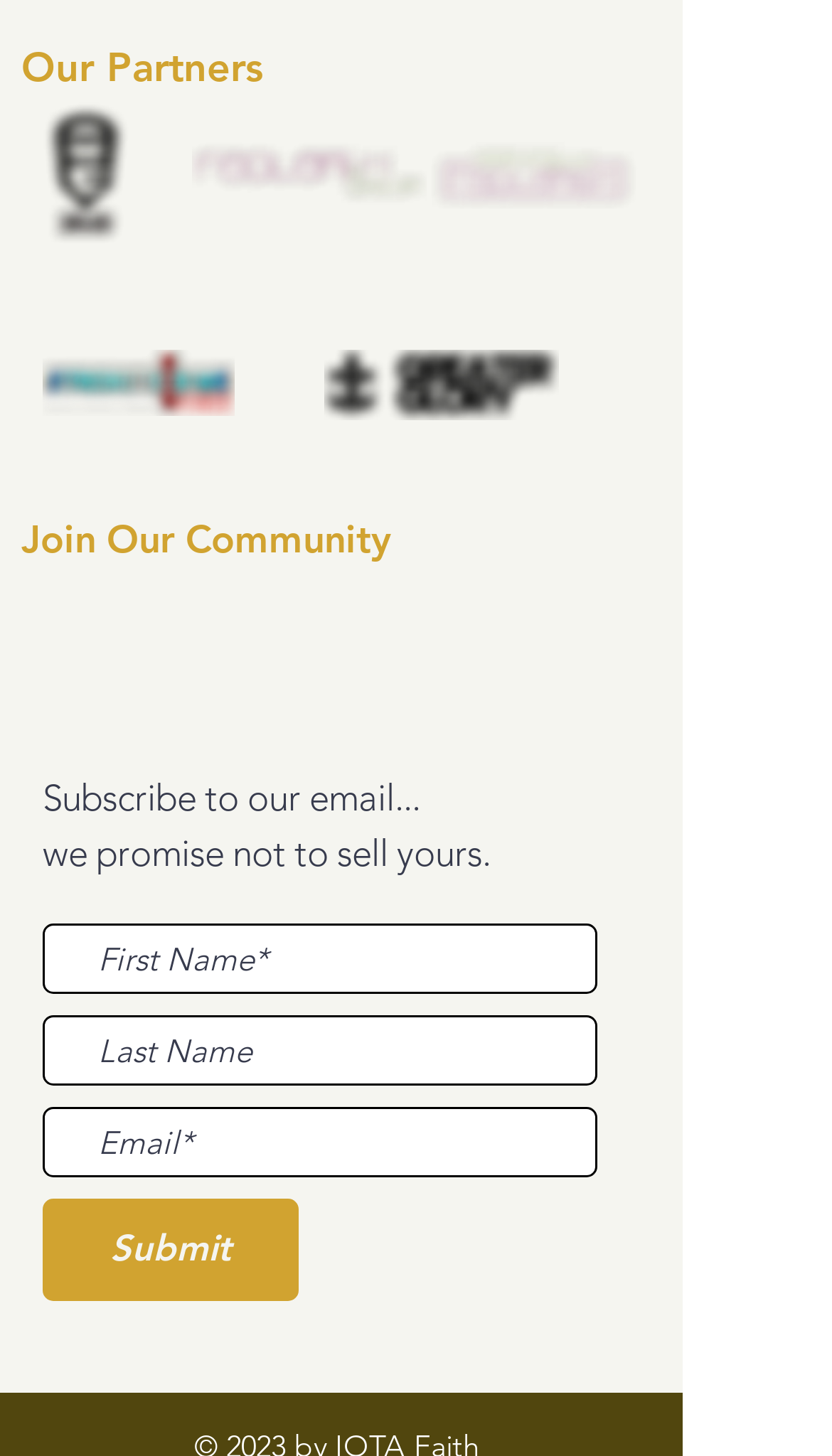Consider the image and give a detailed and elaborate answer to the question: 
How many social media links are there?

I counted the number of links in the 'Social Bar' list, which includes Facebook, Instagram, Twitter, and LinkedIn, so there are 4 social media links.